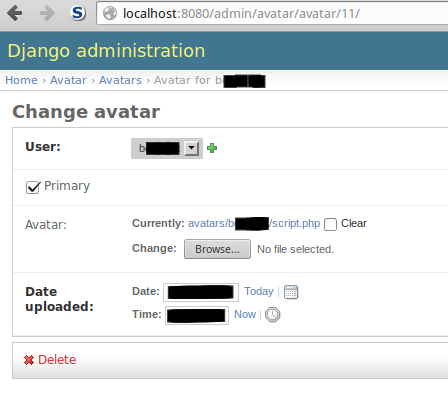What is the function of the 'Change' option?
Respond with a short answer, either a single word or a phrase, based on the image.

To select a new image